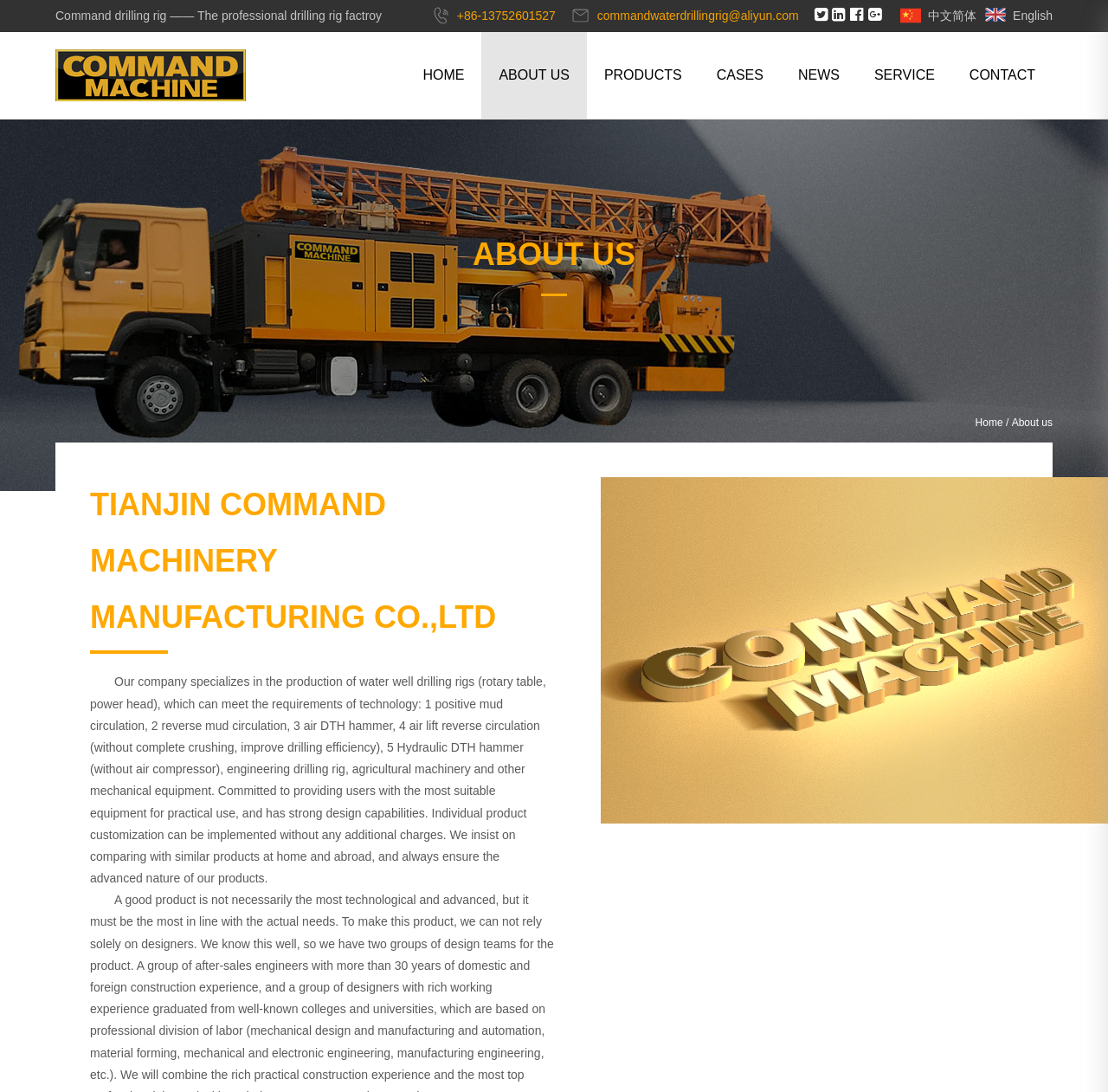Please provide a comprehensive answer to the question based on the screenshot: What is the company's main business?

Based on the webpage content, the company specializes in the production of water well drilling rigs and other mechanical equipment, which indicates that drilling rig manufacturing is their main business.